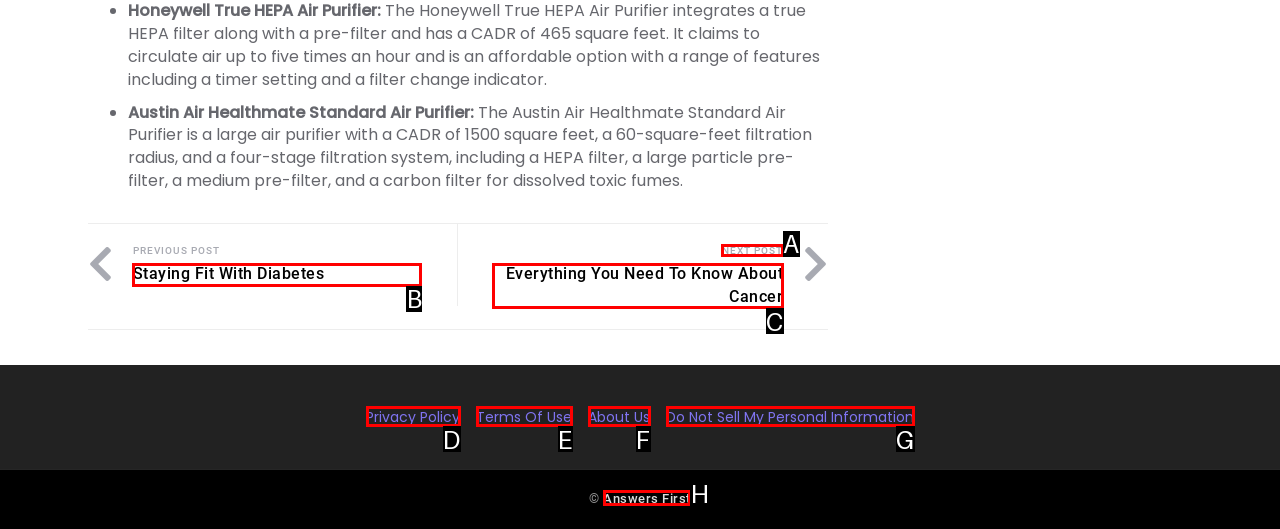What letter corresponds to the UI element to complete this task: Read the next post
Answer directly with the letter.

A